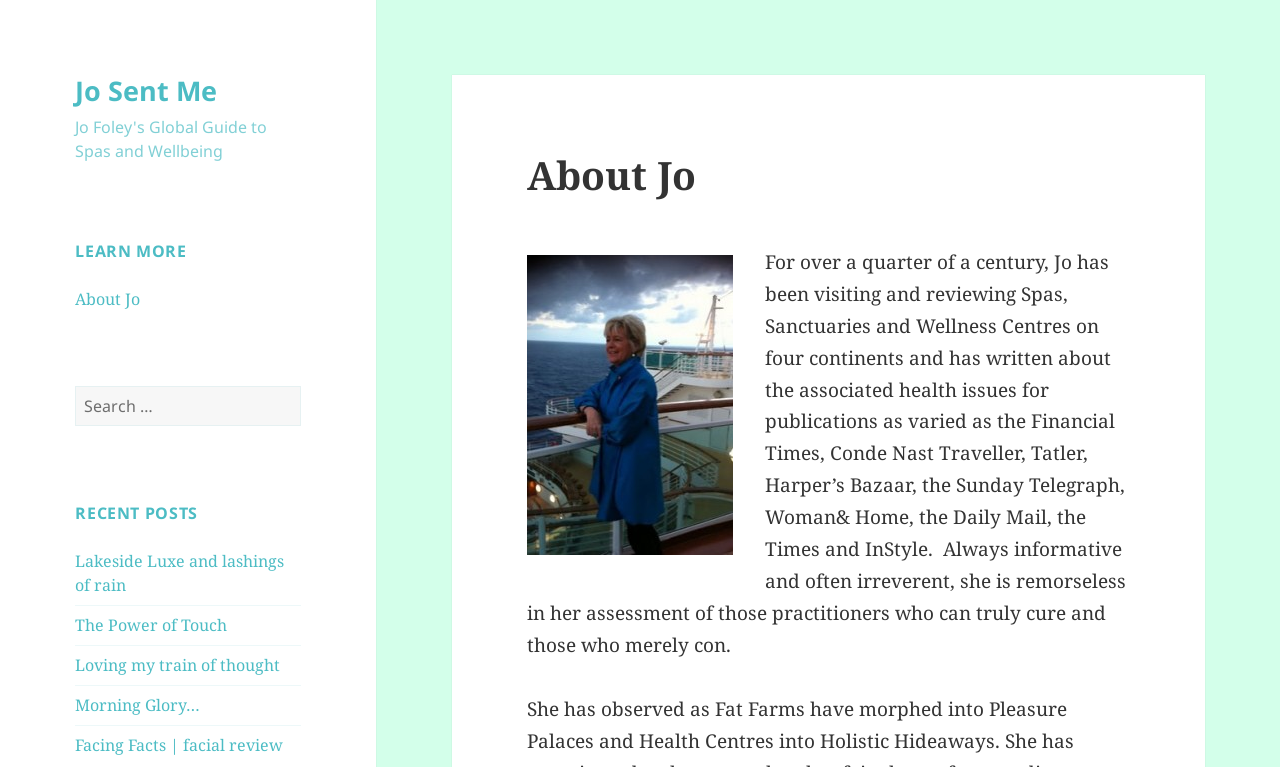How many recent posts are listed?
Using the visual information, reply with a single word or short phrase.

Five